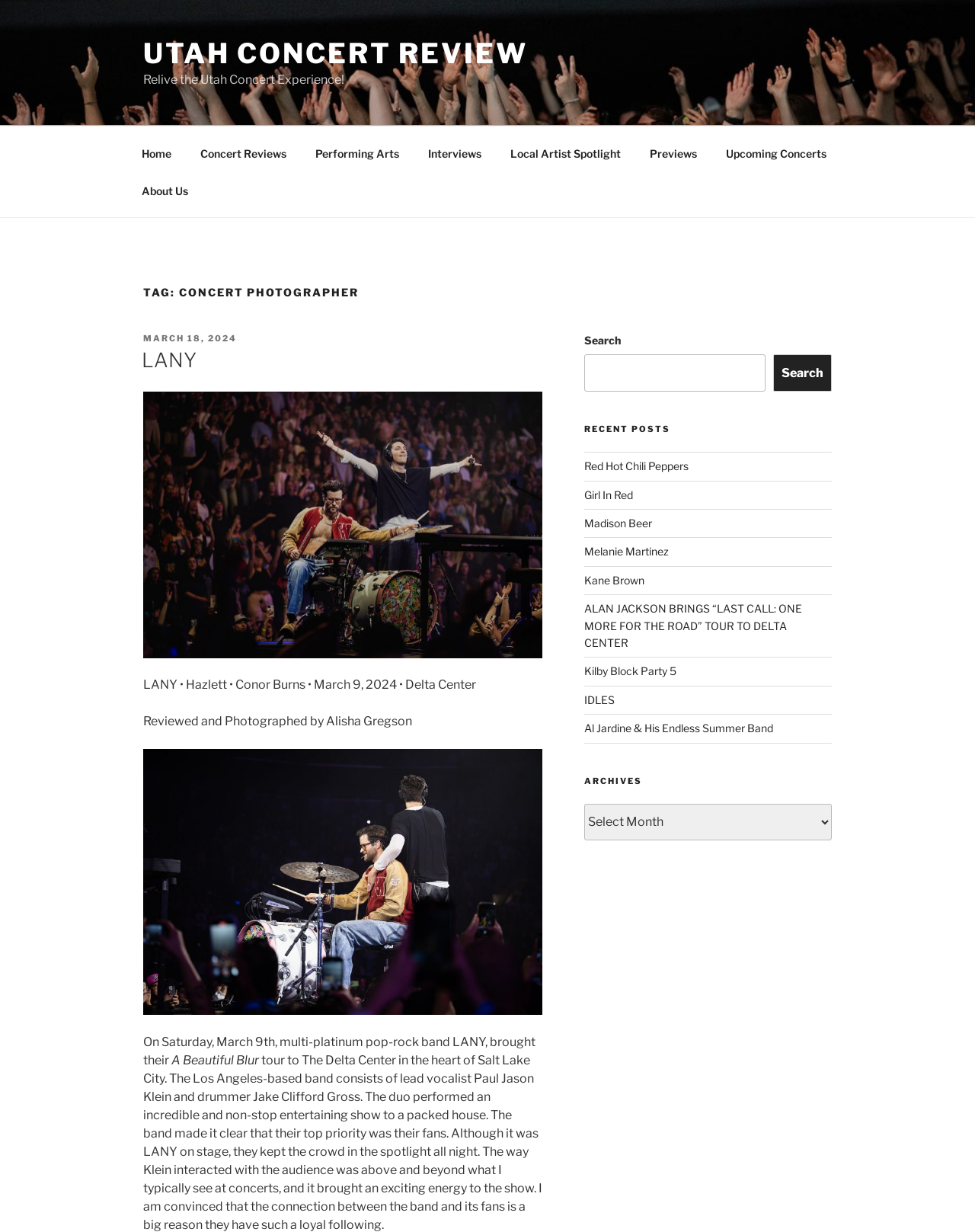Determine the bounding box coordinates of the clickable region to follow the instruction: "Search for a concert".

[0.599, 0.288, 0.785, 0.318]